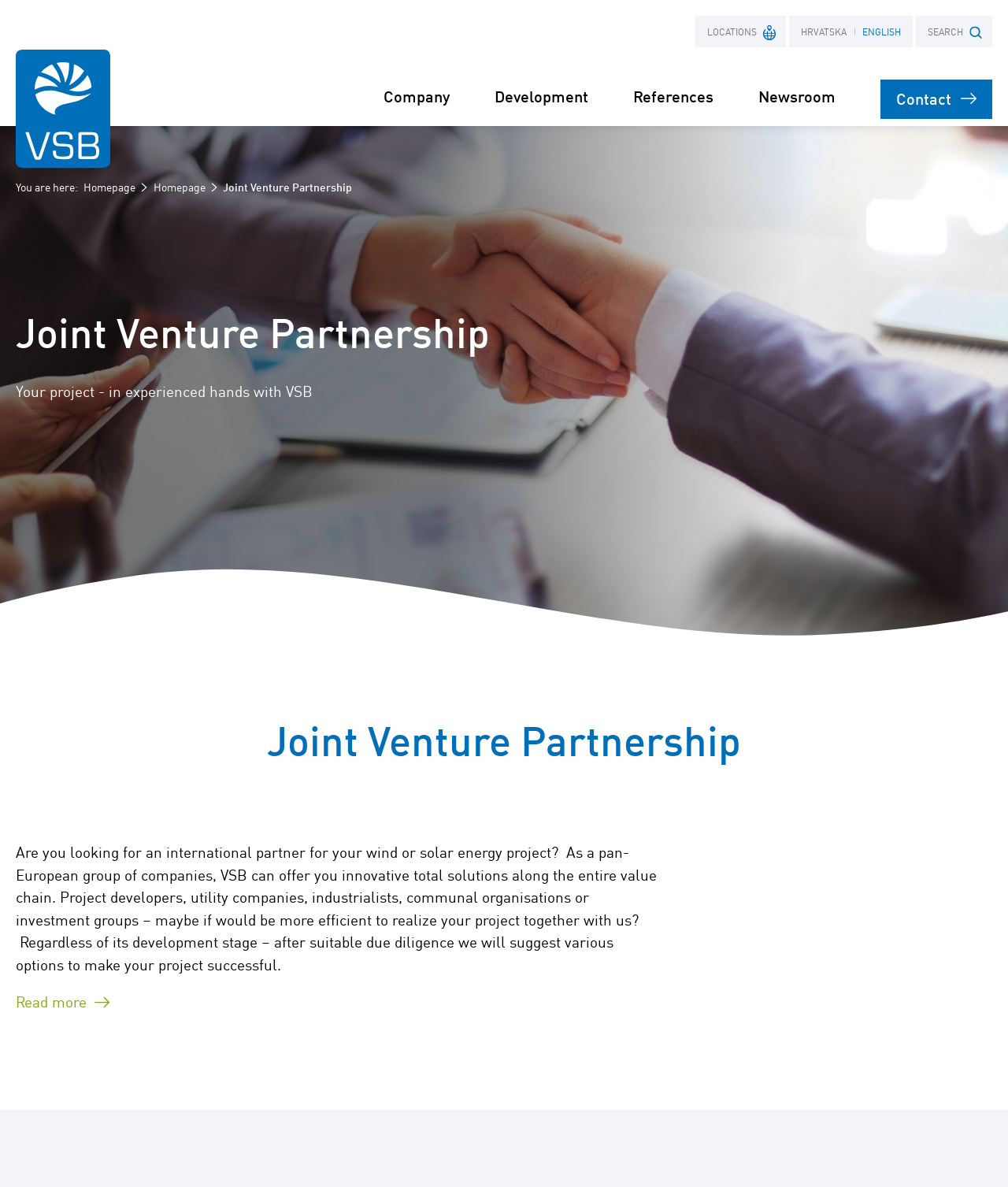Answer the following inquiry with a single word or phrase:
What is the purpose of the search bar?

To search for information